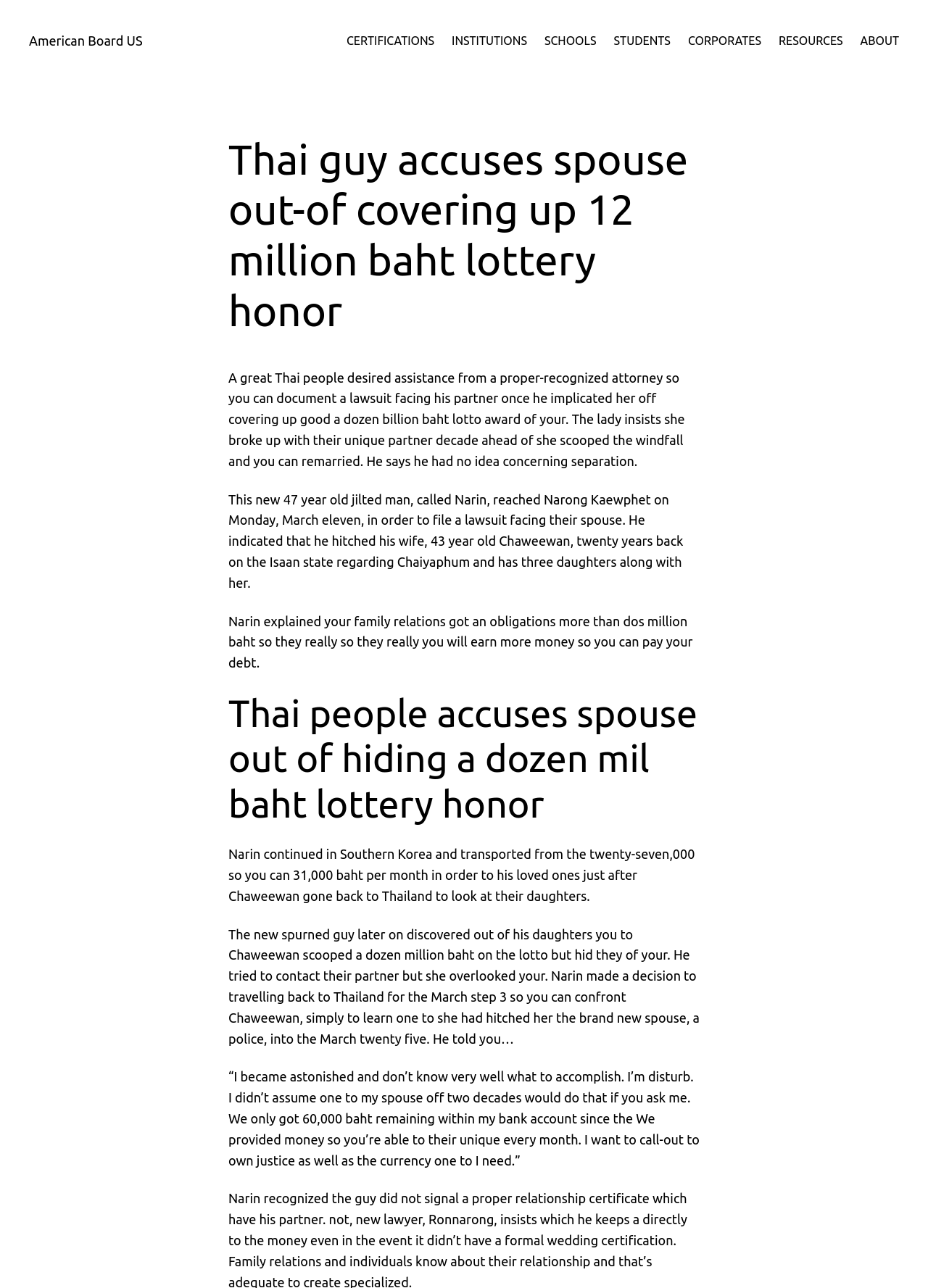Identify the bounding box coordinates of the part that should be clicked to carry out this instruction: "Click on the 'INSTITUTIONS' link".

[0.487, 0.025, 0.568, 0.039]